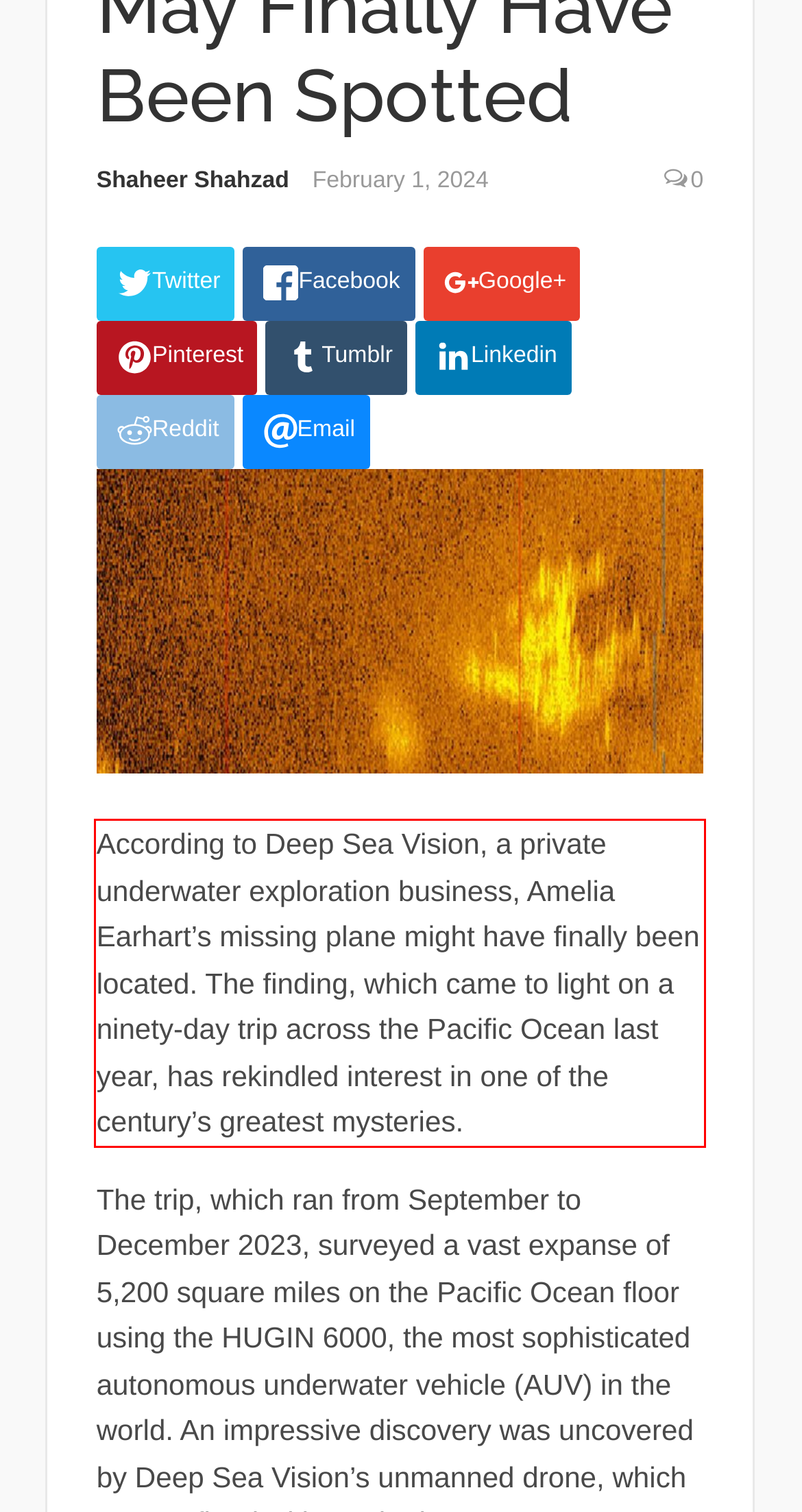Examine the webpage screenshot and use OCR to obtain the text inside the red bounding box.

According to Deep Sea Vision, a private underwater exploration business, Amelia Earhart’s missing plane might have finally been located. The finding, which came to light on a ninety-day trip across the Pacific Ocean last year, has rekindled interest in one of the century’s greatest mysteries.